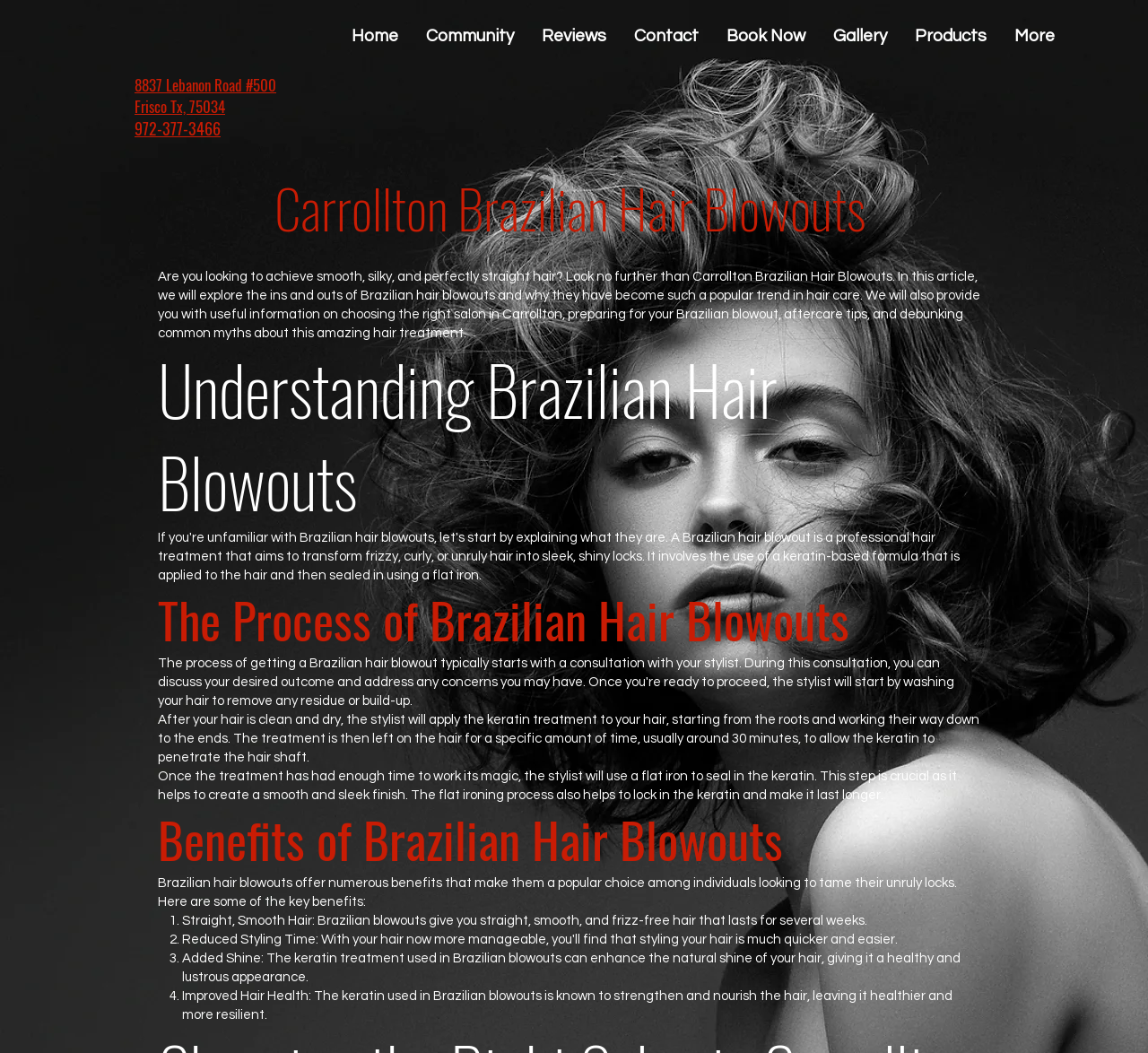Locate the bounding box coordinates for the element described below: "Home". The coordinates must be four float values between 0 and 1, formatted as [left, top, right, bottom].

[0.293, 0.013, 0.359, 0.055]